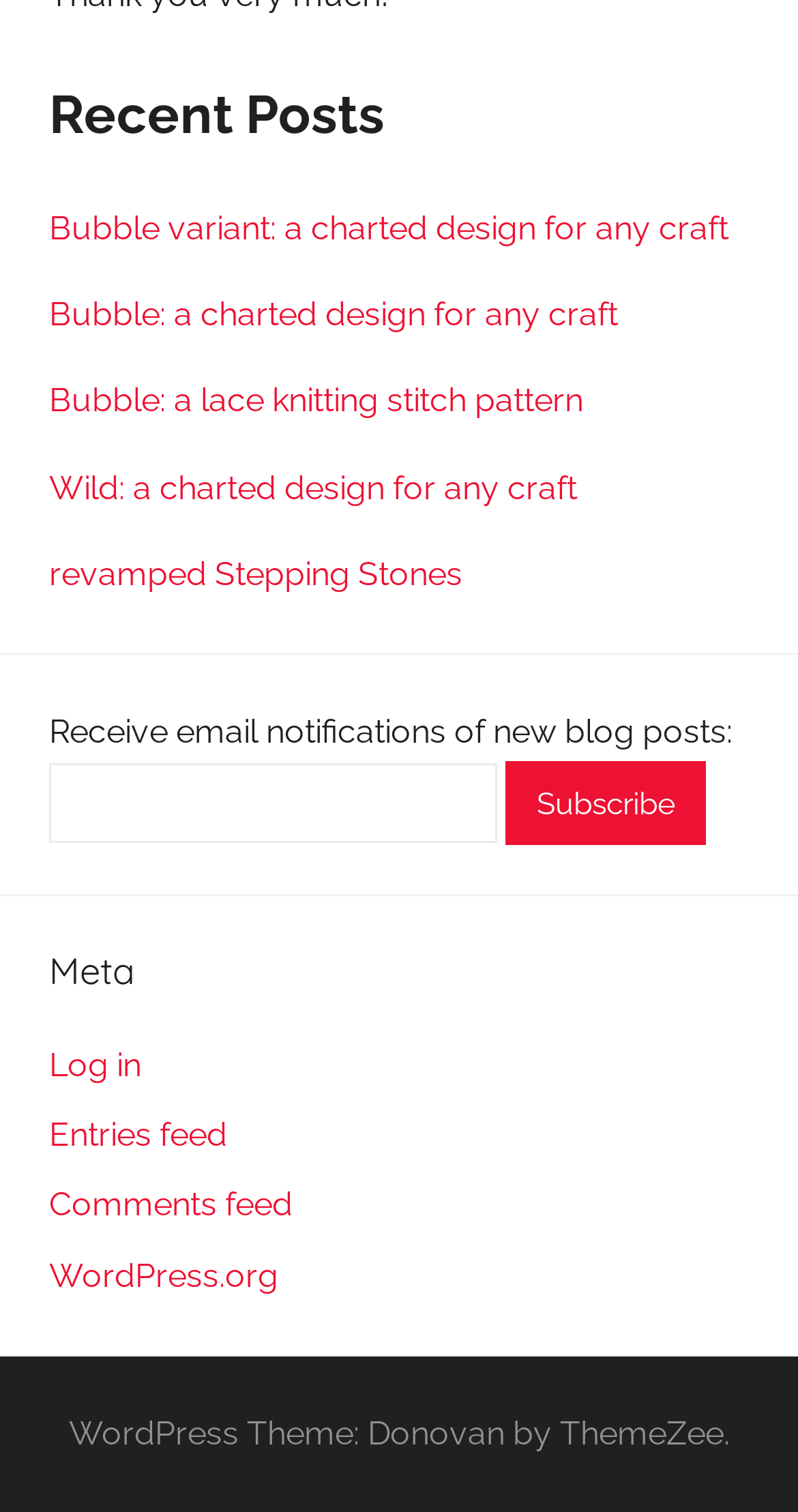Using the provided element description, identify the bounding box coordinates as (top-left x, top-left y, bottom-right x, bottom-right y). Ensure all values are between 0 and 1. Description: Log in

[0.062, 0.691, 0.177, 0.717]